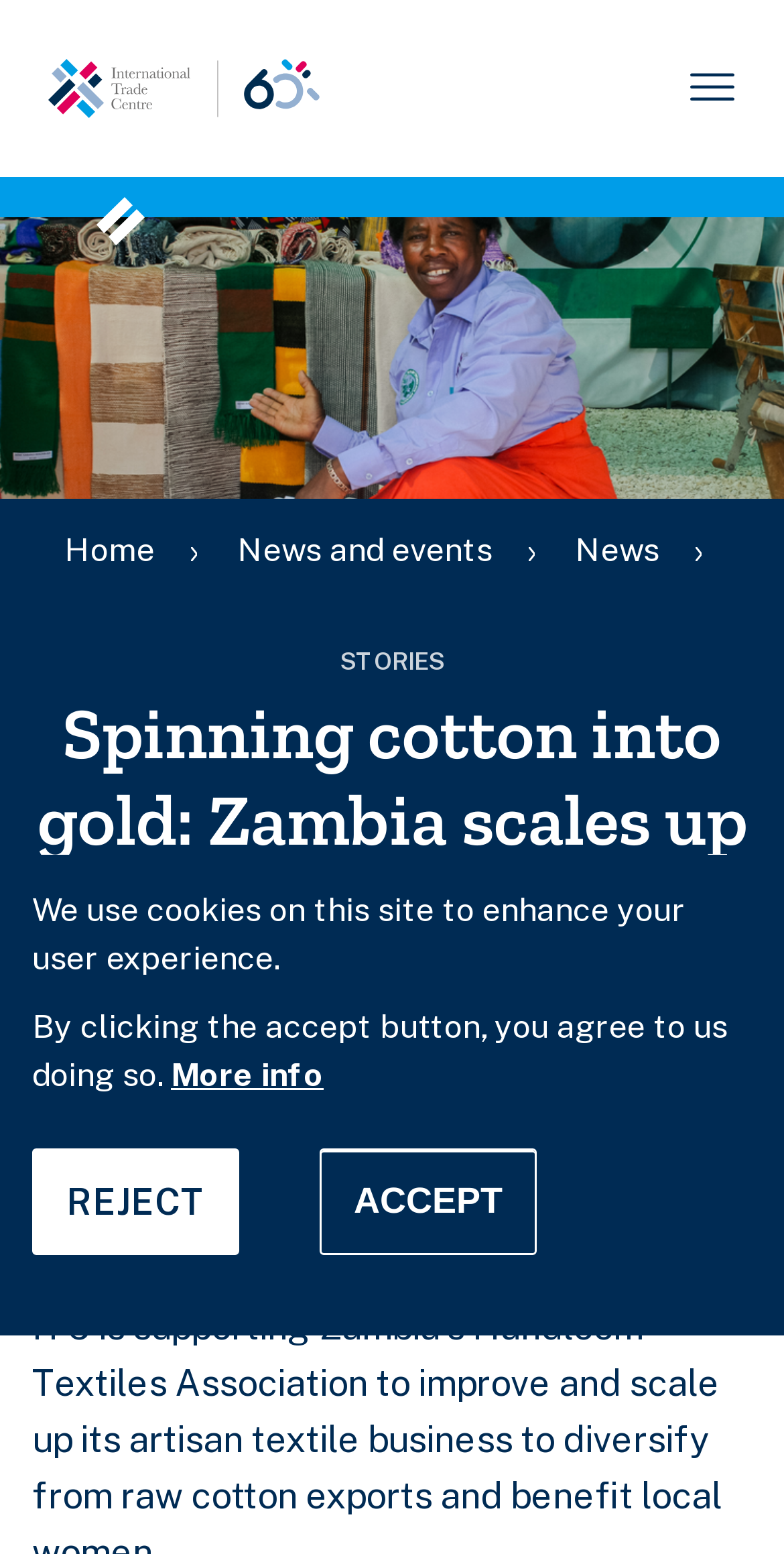Locate the bounding box coordinates of the clickable part needed for the task: "View 'Fibres, textiles and clothing' article".

[0.338, 0.633, 0.864, 0.661]